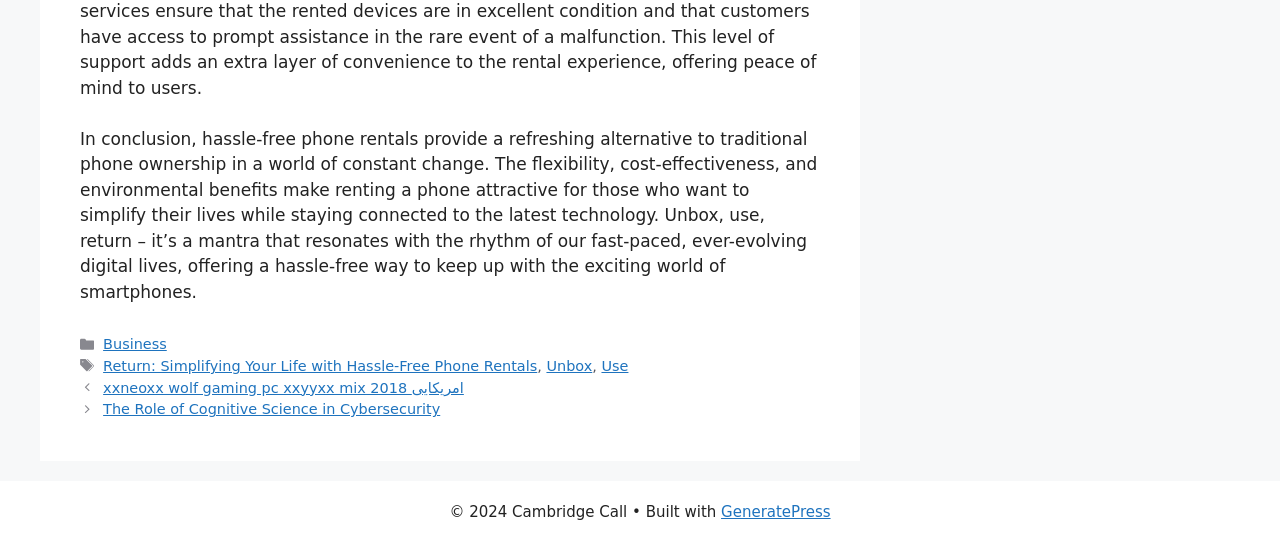Refer to the image and provide a thorough answer to this question:
What is the purpose of the 'Posts' section?

The purpose of the 'Posts' section is to list articles, which is evident from the links 'xxneoxx wolf gaming pc xxyyxx mix 2018 امریکایی' and 'The Role of Cognitive Science in Cybersecurity' under the 'Posts' navigation.